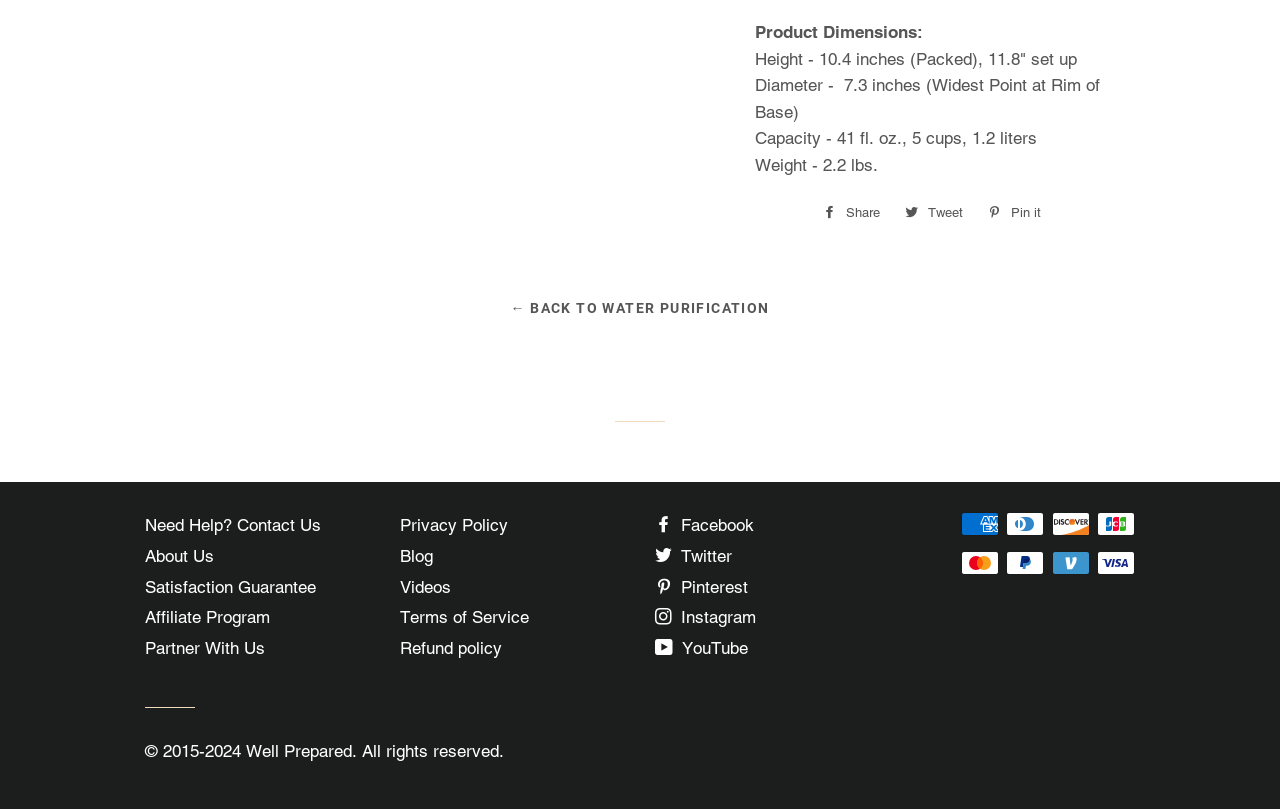What is the capacity of the product?
Using the image, provide a concise answer in one word or a short phrase.

41 fl. oz.